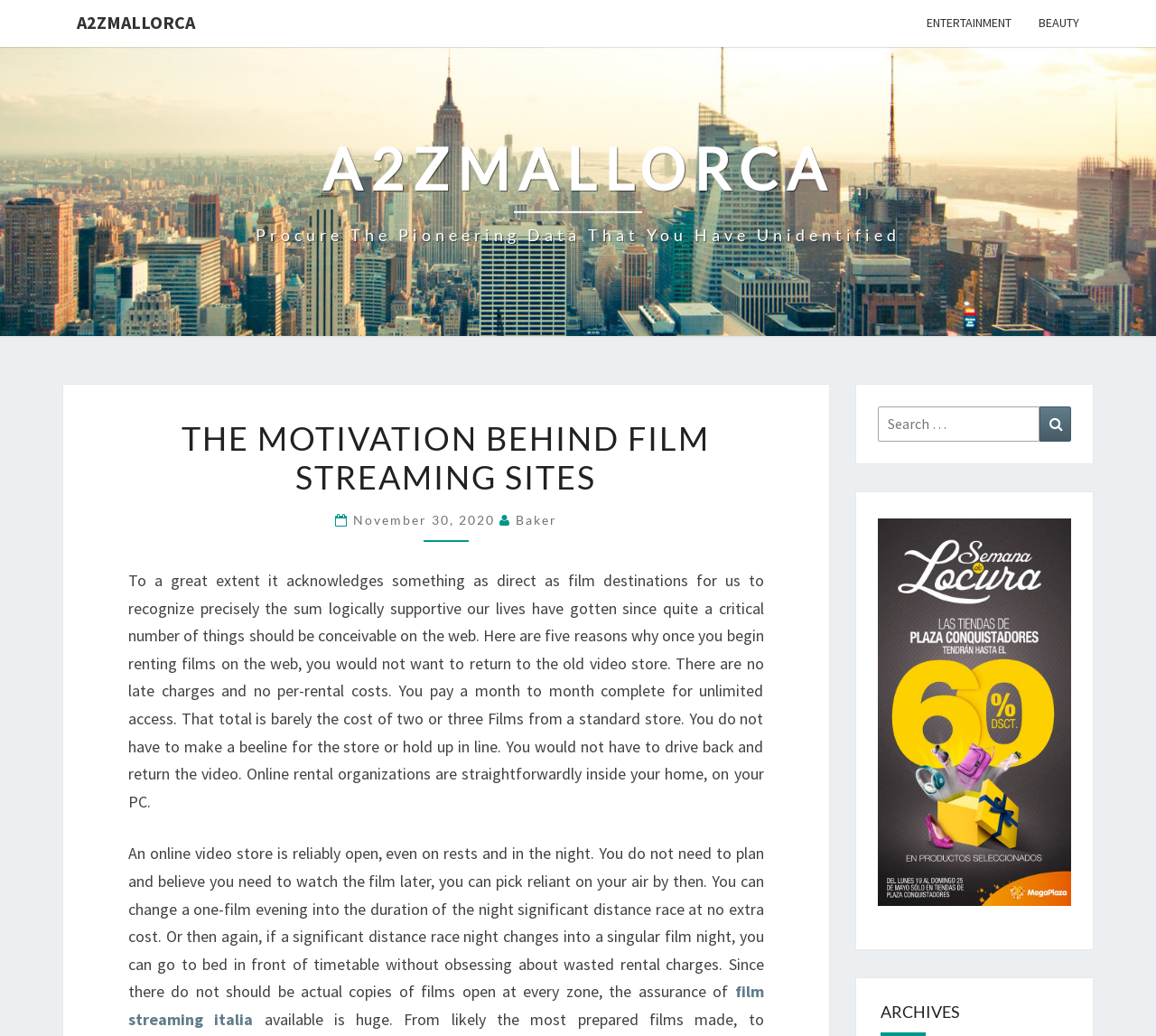Find the bounding box coordinates of the clickable area that will achieve the following instruction: "Read about film streaming italia".

[0.111, 0.947, 0.661, 0.994]